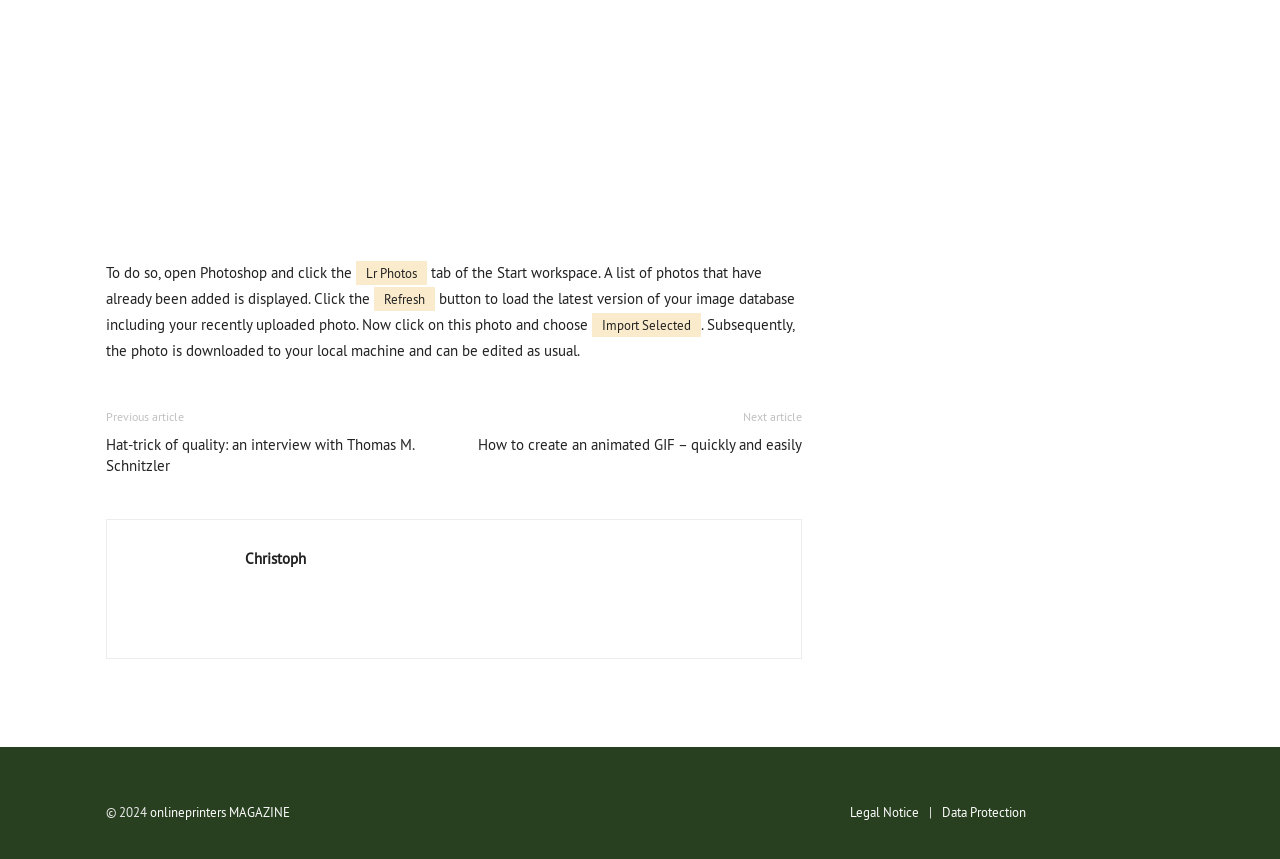Locate the UI element that matches the description Calendar in the webpage screenshot. Return the bounding box coordinates in the format (top-left x, top-left y, bottom-right x, bottom-right y), with values ranging from 0 to 1.

None